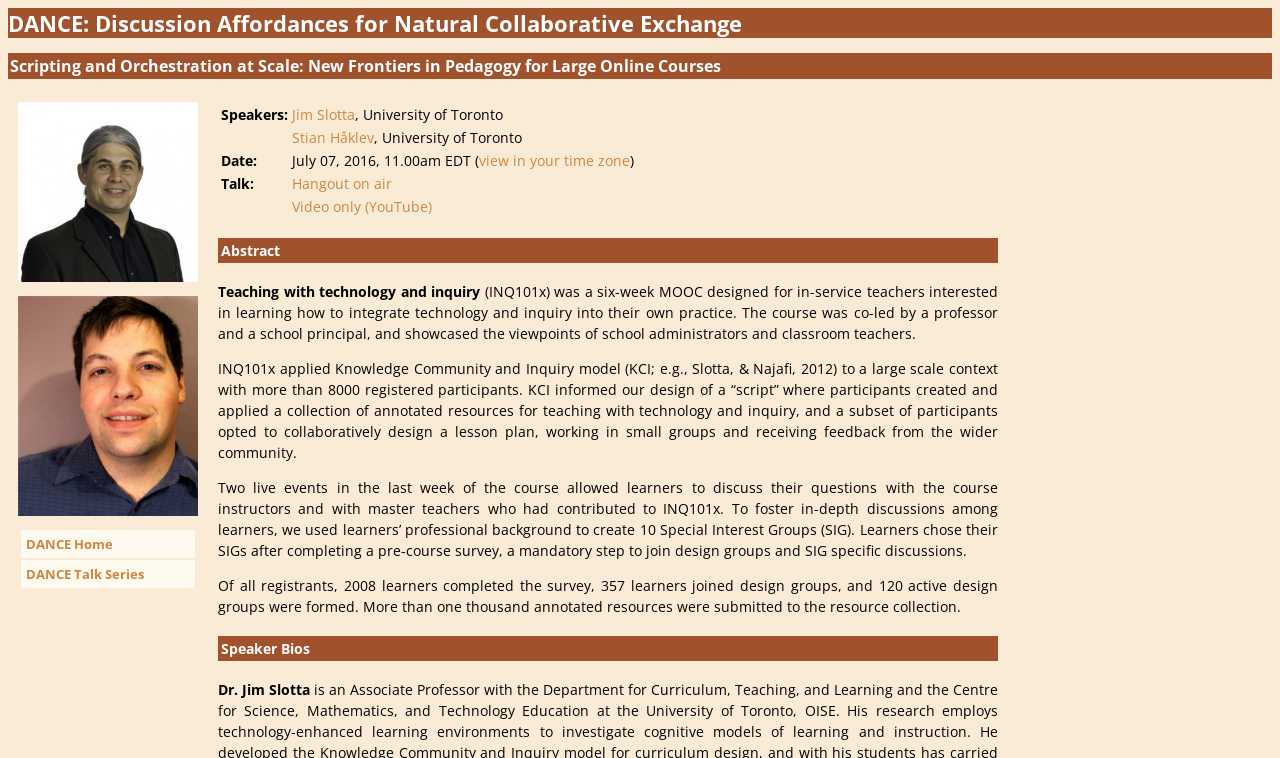Given the description "view in your time zone", provide the bounding box coordinates of the corresponding UI element.

[0.374, 0.199, 0.492, 0.224]